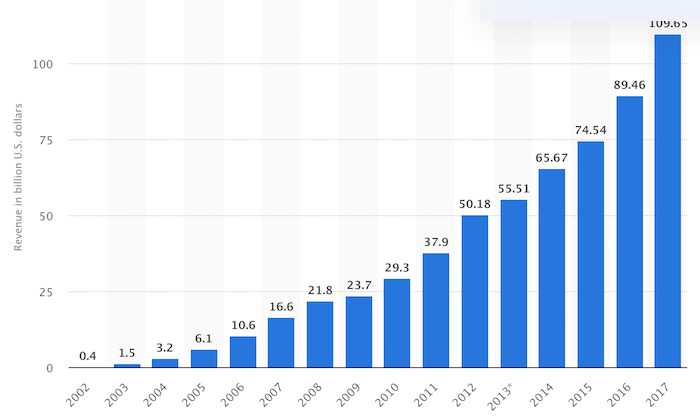Can you give a detailed response to the following question using the information from the image? What is the highest revenue of Google in the graph?

The graph shows a significant upward trend in revenue, and the highest revenue is represented by the last blue bar on the graph, which corresponds to over $109 billion in 2017.